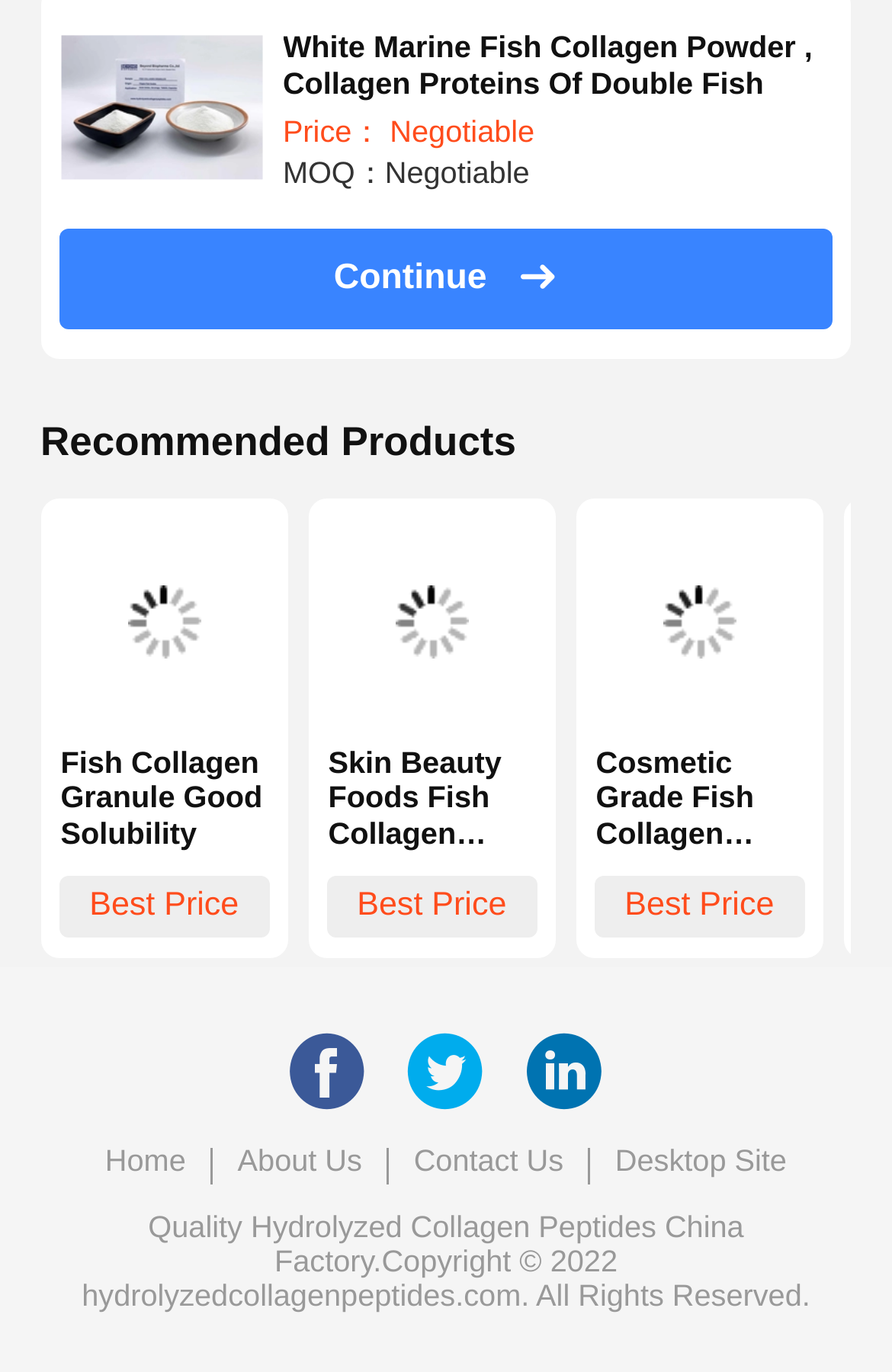What is the product name?
Please answer the question with a detailed response using the information from the screenshot.

The product name is obtained from the heading element with the text 'White Marine Fish Collagen Powder, Collagen Proteins Of Double Fish' which is located at the top of the webpage.